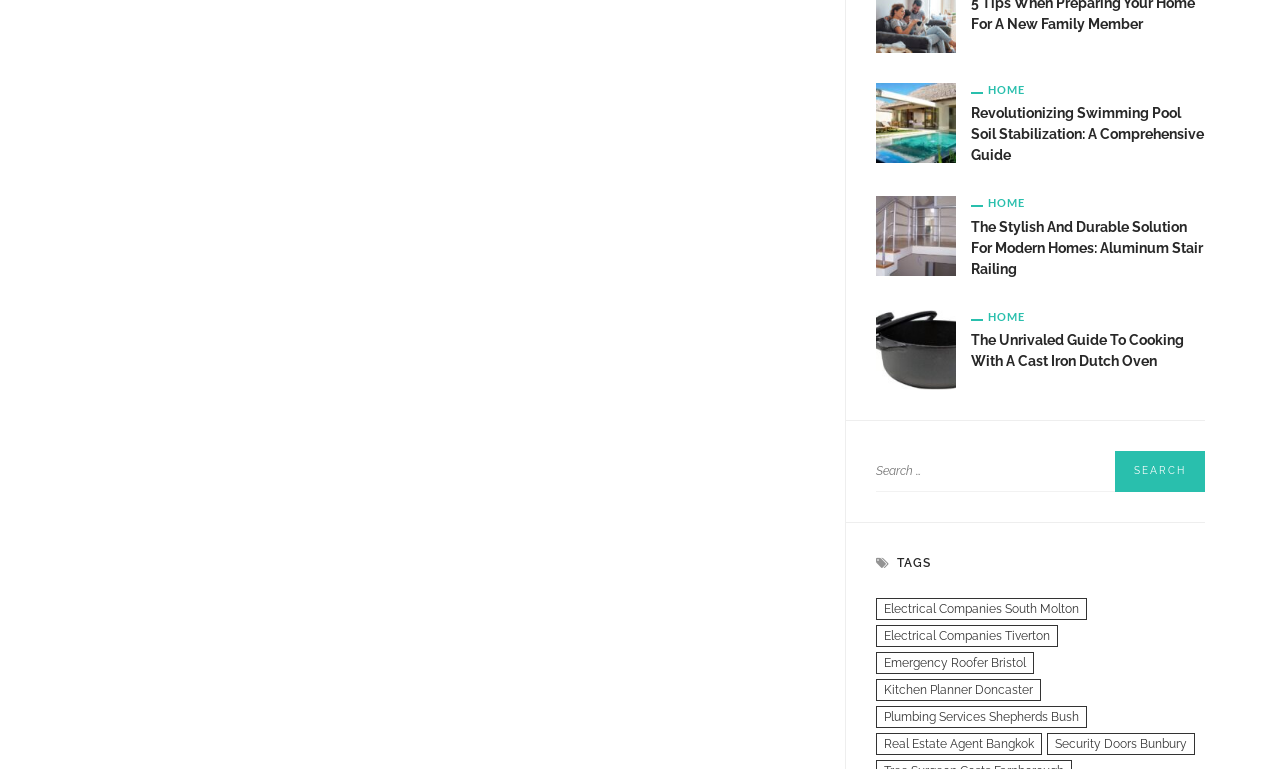Calculate the bounding box coordinates for the UI element based on the following description: "value="Search"". Ensure the coordinates are four float numbers between 0 and 1, i.e., [left, top, right, bottom].

[0.871, 0.586, 0.941, 0.639]